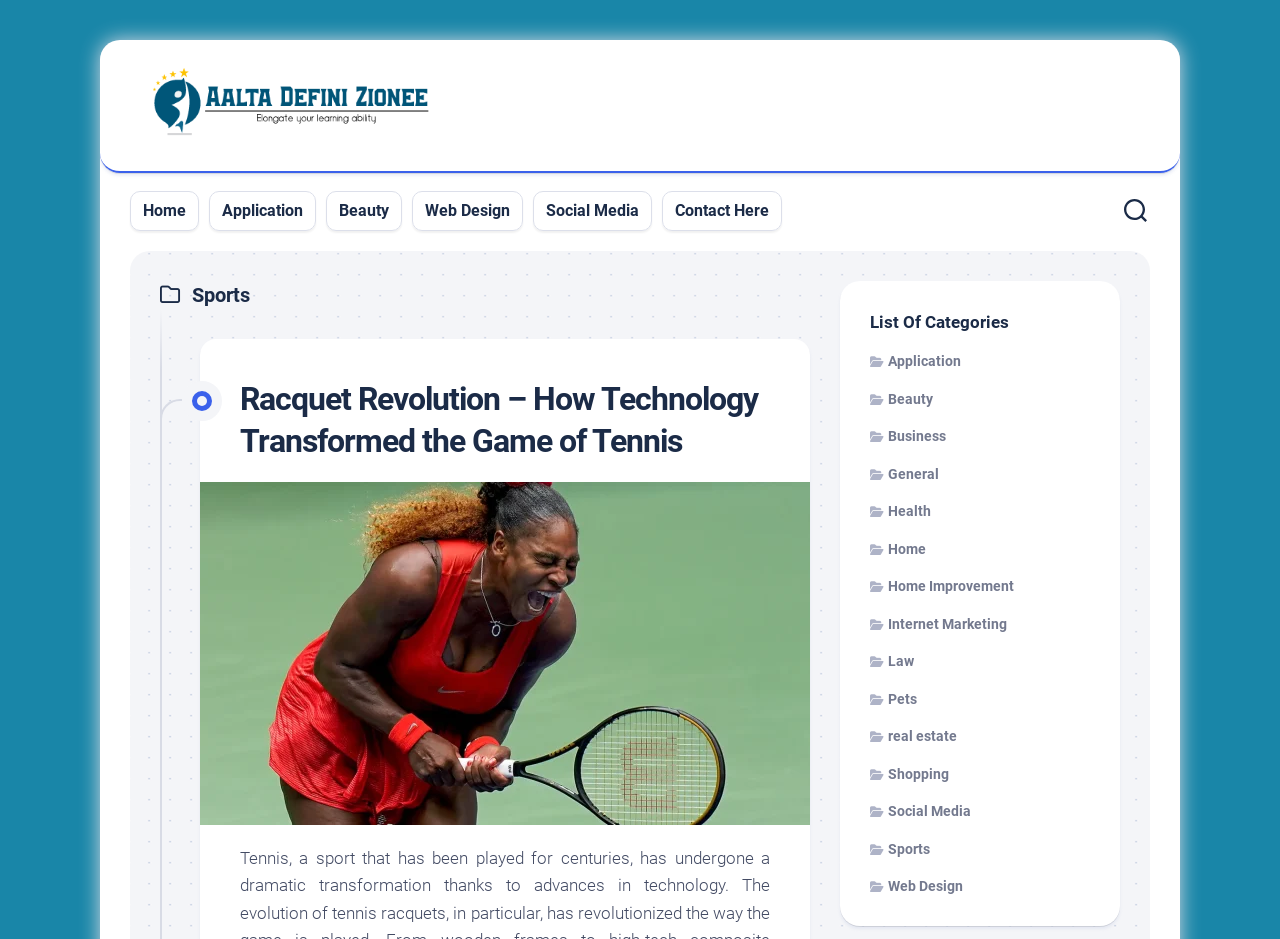Please identify the bounding box coordinates of the element's region that needs to be clicked to fulfill the following instruction: "View the Racquet Revolution article". The bounding box coordinates should consist of four float numbers between 0 and 1, i.e., [left, top, right, bottom].

[0.188, 0.404, 0.602, 0.492]